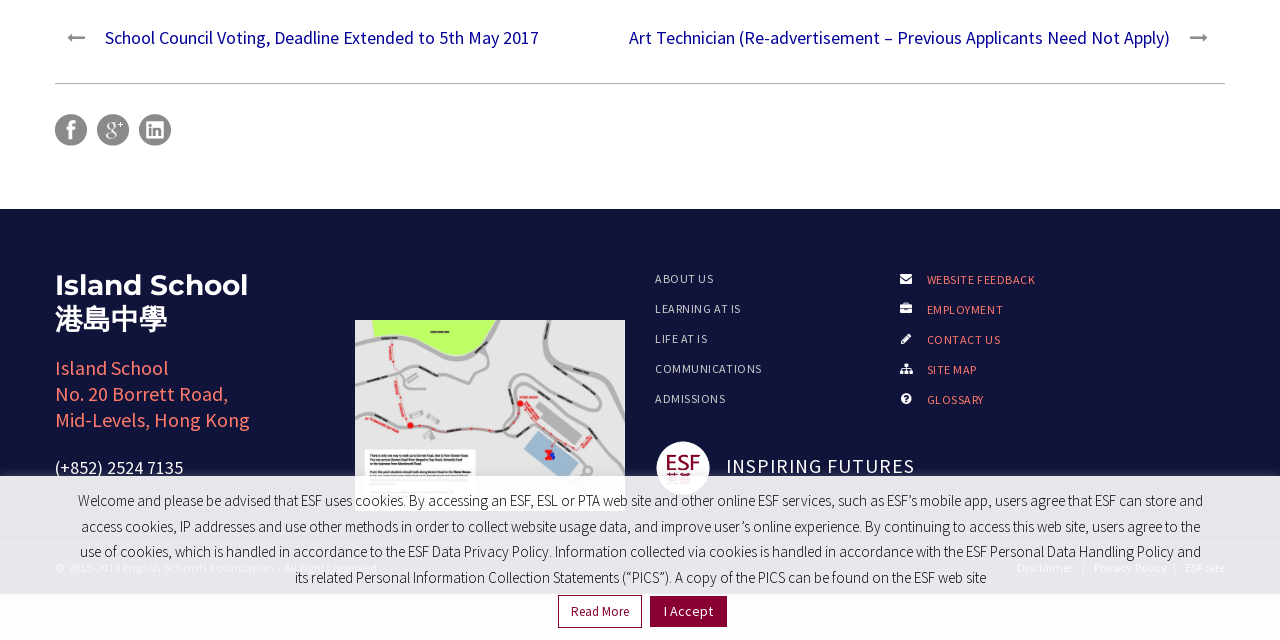Determine the bounding box coordinates for the UI element described. Format the coordinates as (top-left x, top-left y, bottom-right x, bottom-right y) and ensure all values are between 0 and 1. Element description: Life at IS

[0.512, 0.518, 0.553, 0.541]